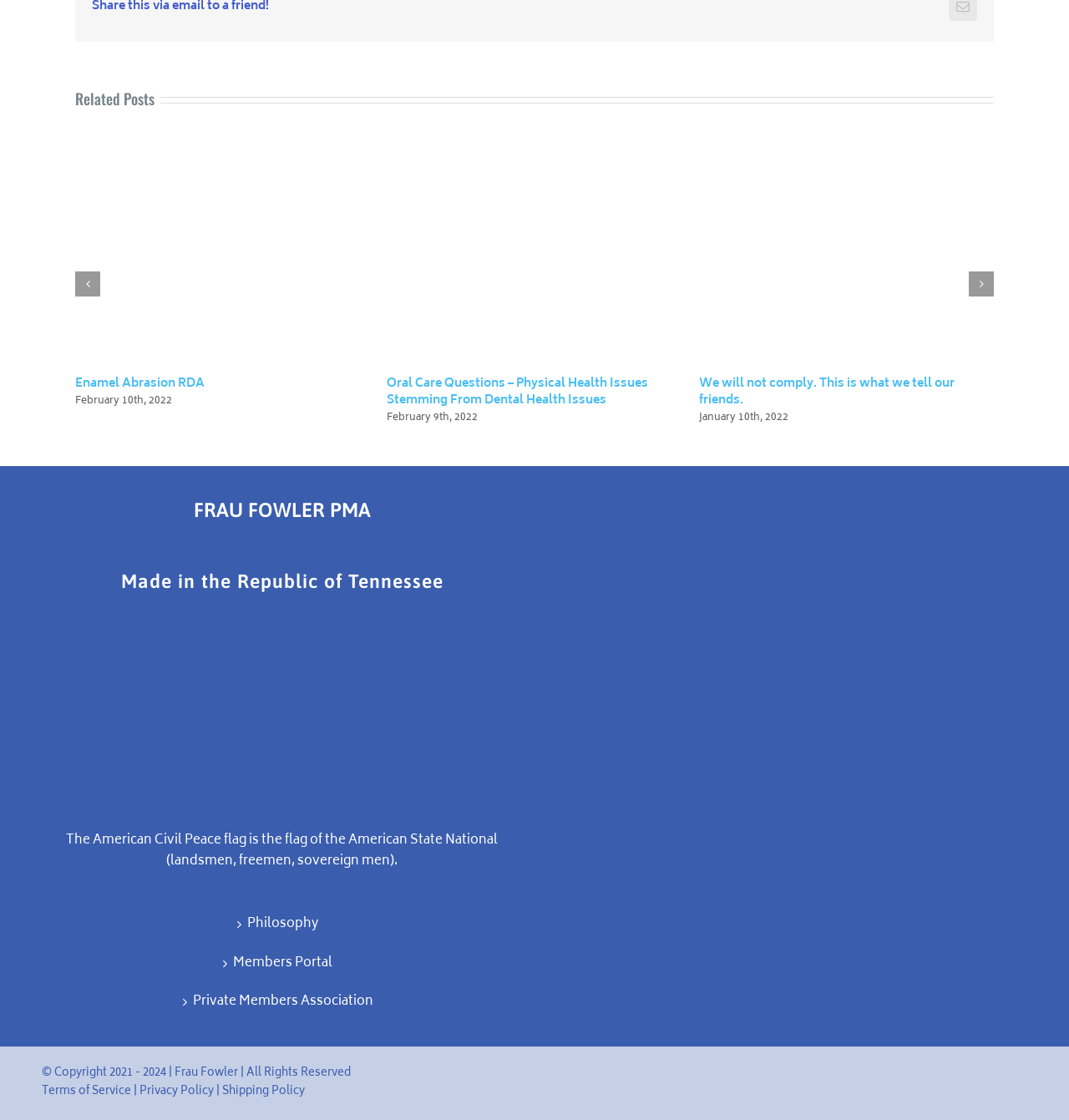What is the date of the second related post?
Refer to the image and provide a thorough answer to the question.

The second related post is located in the group element with the ID 231, which contains a StaticText element with the text 'January 10th, 2022'.